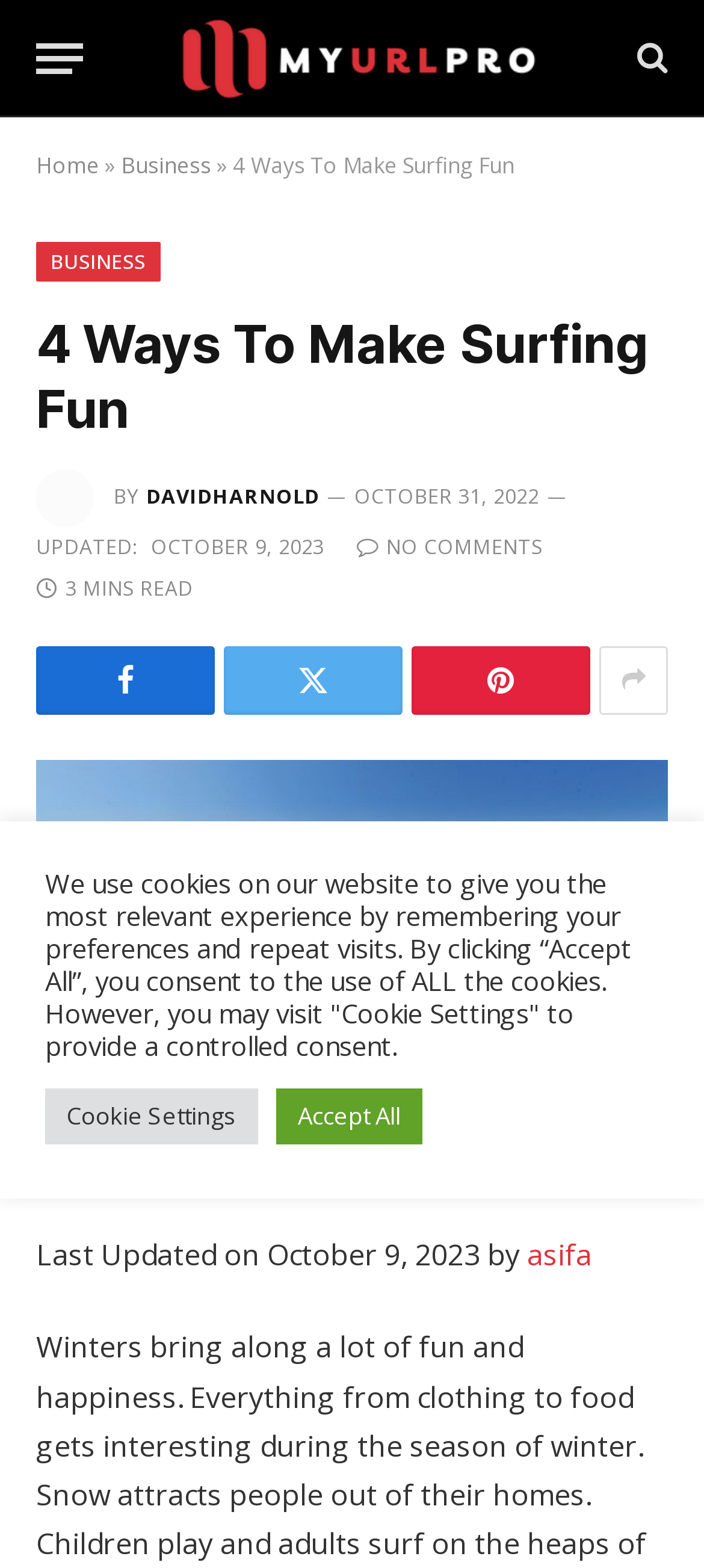Illustrate the webpage thoroughly, mentioning all important details.

The webpage is about surfing fun, with a focus on making the experience enjoyable after a snowfall. At the top left corner, there is a menu button and a link to "My URL Pro" with an accompanying image. To the right of these elements, there is a search icon and a link to the "Home" page, followed by a separator and a link to the "Business" section.

Below these top navigation elements, there is a heading that reads "4 Ways To Make Surfing Fun" in a prominent font size. Underneath this heading, there is an image of a person, likely the author, named "davidharnold", along with a "BY" label and a link to the author's name.

To the right of the author information, there is a timestamp indicating that the article was published on October 31, 2022, and updated on October 9, 2023. Below this timestamp, there is a label indicating that there are no comments on the article, followed by a "3 MINS READ" label.

The main content of the webpage is an article about surfing fun, which takes up most of the page. The article is accompanied by an image related to surfing fun, which spans the entire width of the page. At the bottom of the page, there are social media links and a "Surfing Fun" link that likely leads to related content.

Finally, at the very bottom of the page, there is a cookie policy notification that informs users about the use of cookies on the website. The notification provides options to either accept all cookies or visit the "Cookie Settings" to provide controlled consent.